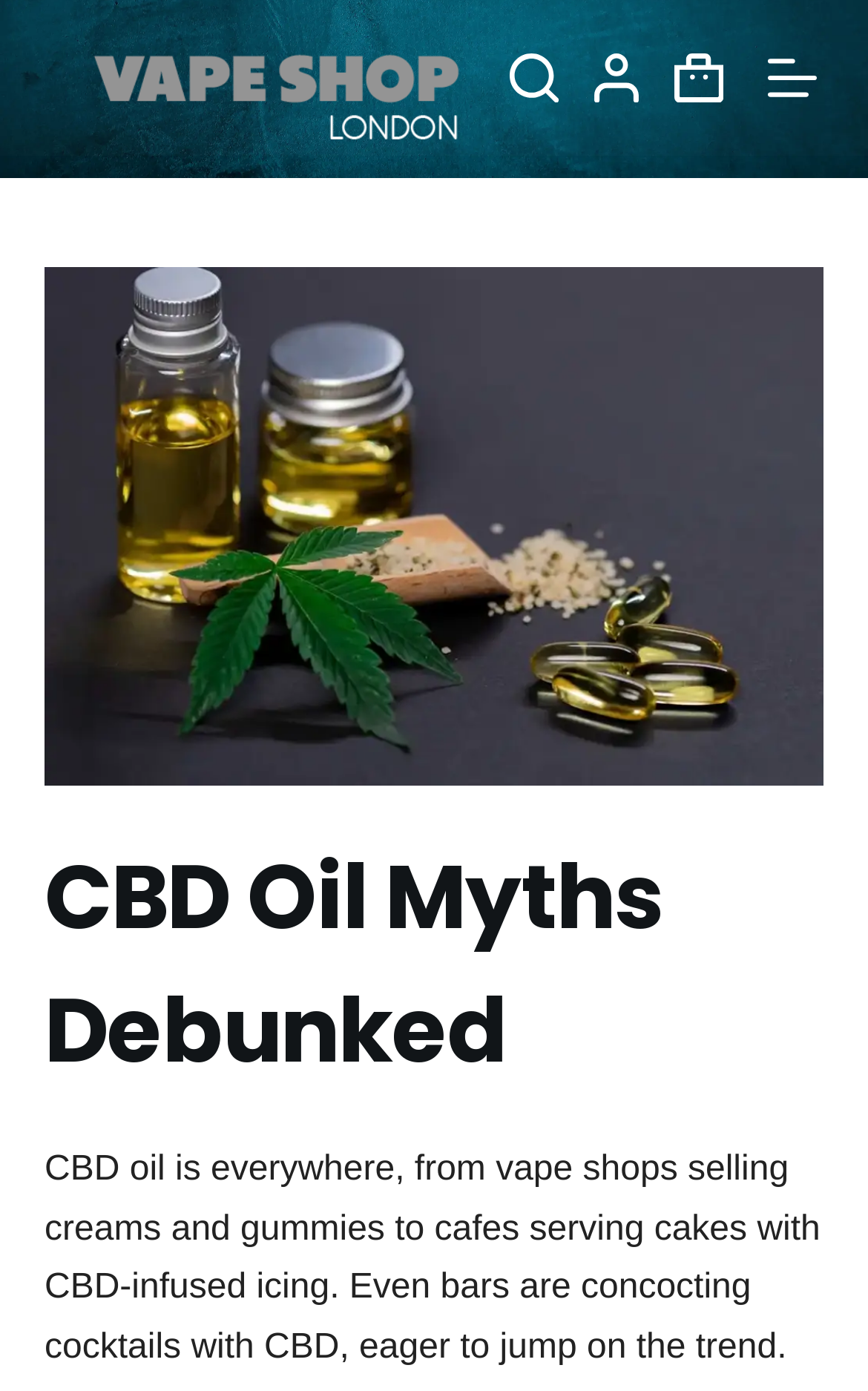Is there a search function on the webpage?
Using the information presented in the image, please offer a detailed response to the question.

There is a search function on the webpage, which can be accessed by clicking the 'Open search form' button at the top right corner.